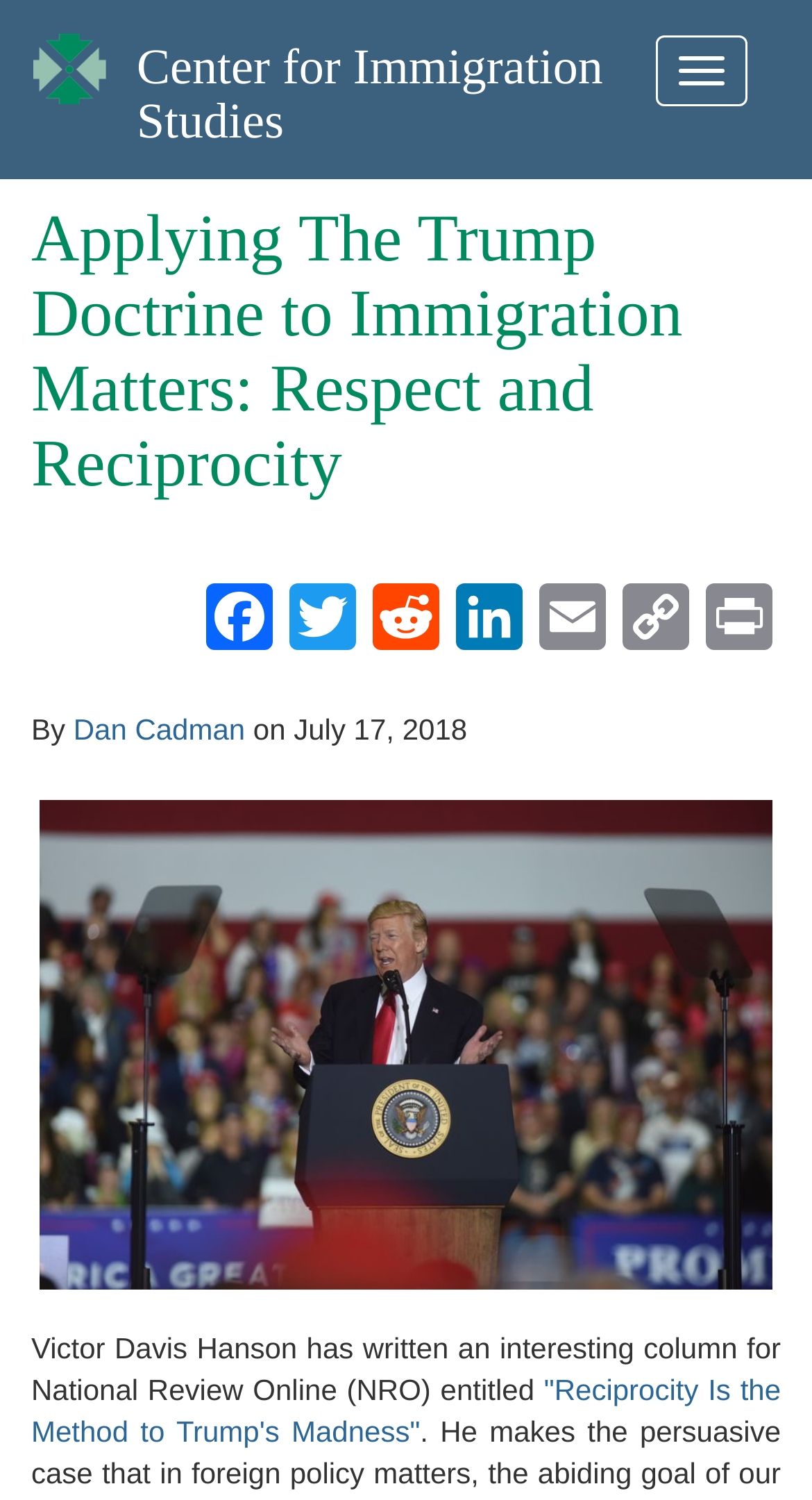How many social media links are present on the webpage?
Could you answer the question with a detailed and thorough explanation?

I counted the number of social media links by looking at the links with text 'Facebook', 'Twitter', 'Reddit', 'LinkedIn', and 'Email' which are commonly used social media platforms.